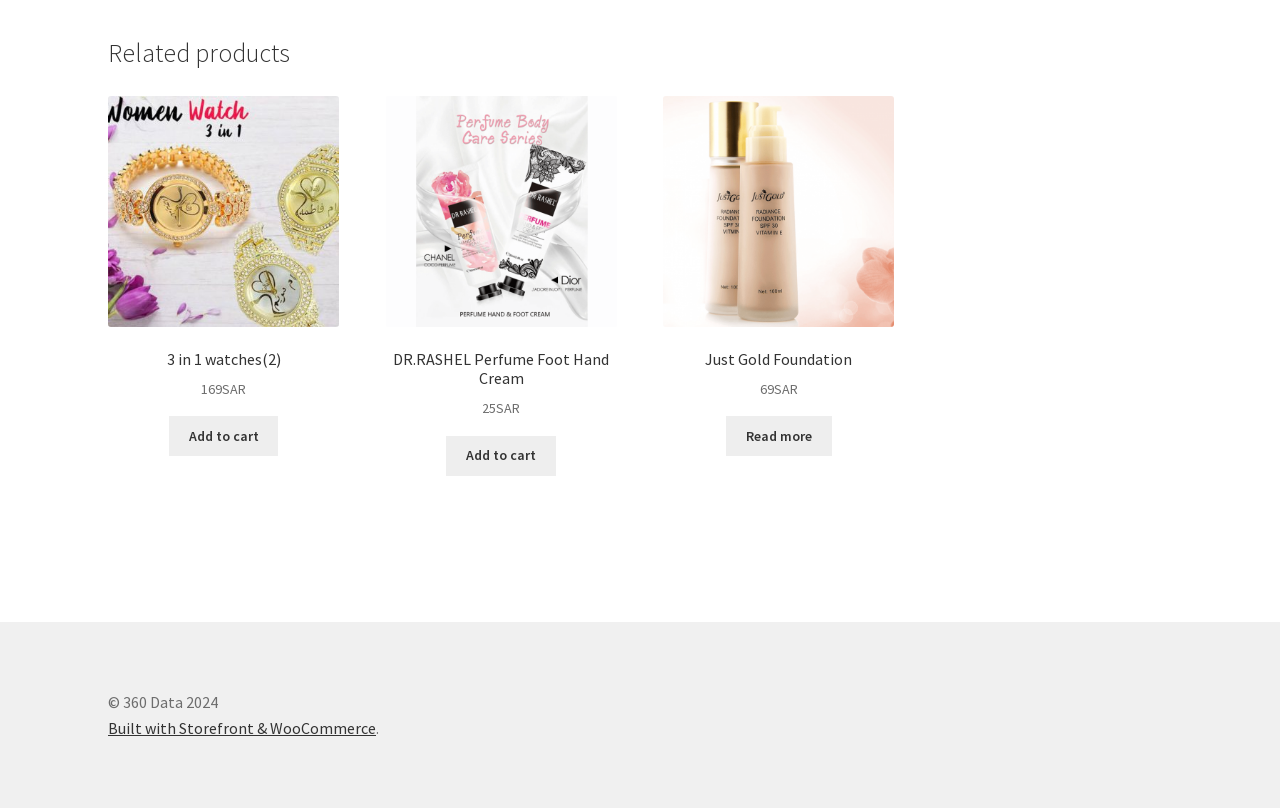What is the copyright year of the website? From the image, respond with a single word or brief phrase.

2024